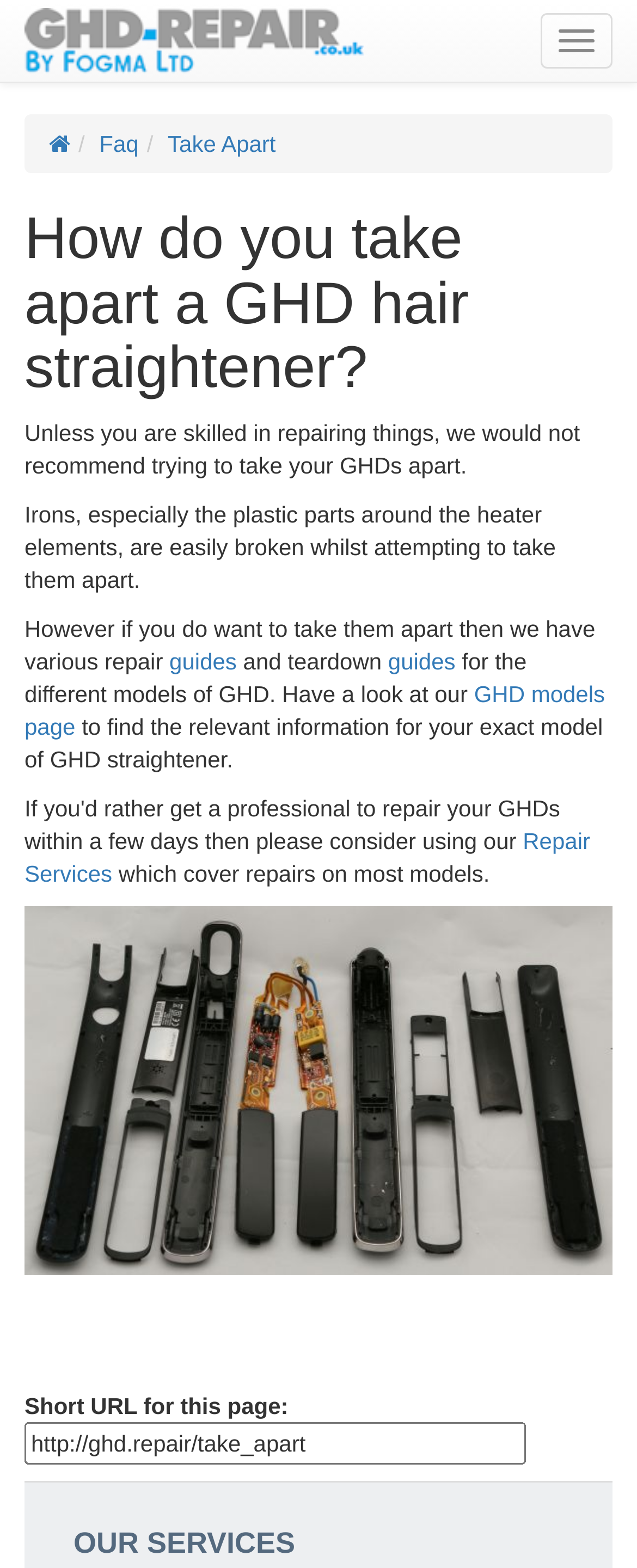What is the short URL for this page?
Please utilize the information in the image to give a detailed response to the question.

The short URL for this webpage is http://ghd.repair/take_apart, which is provided at the bottom of the page.